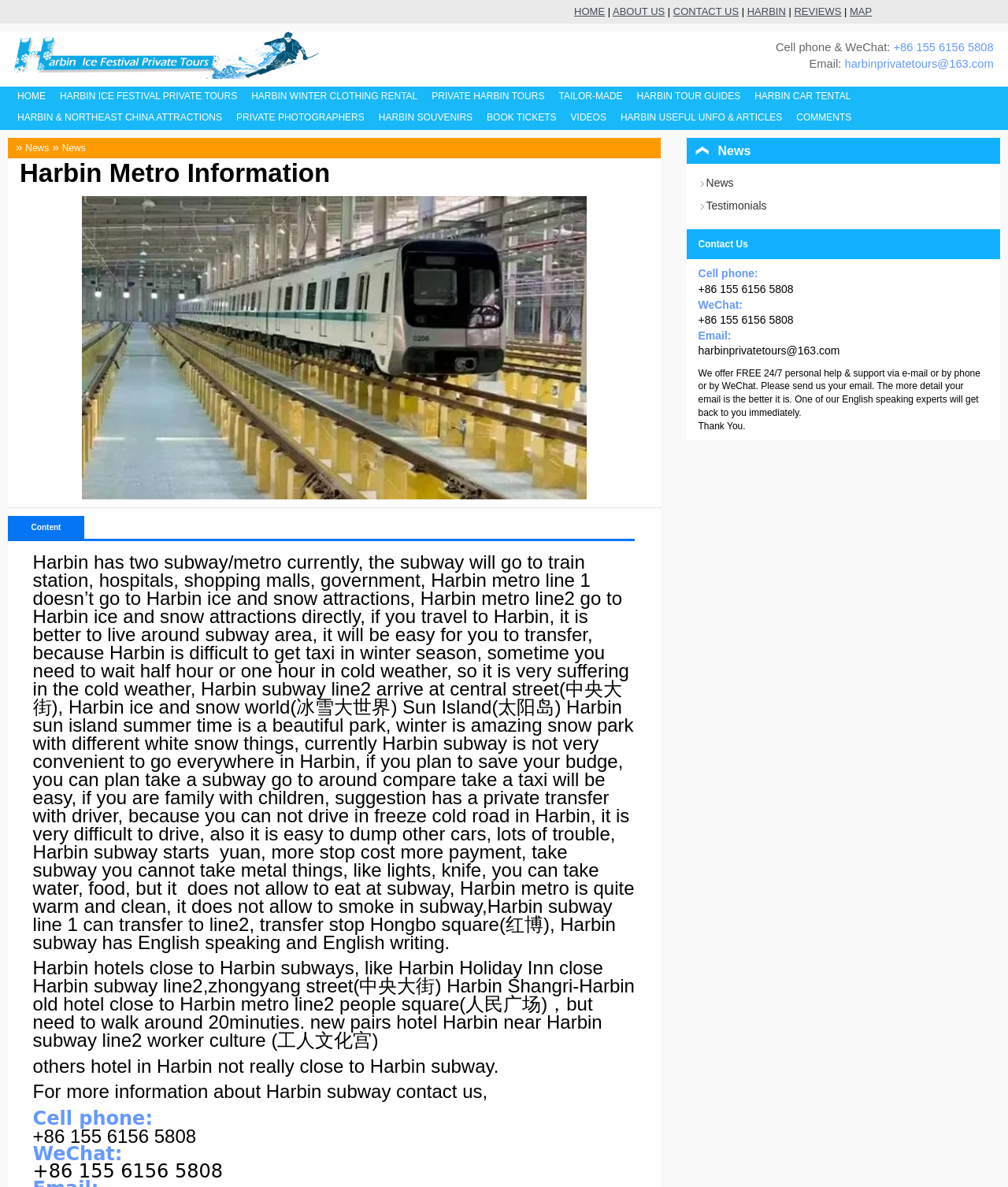What is the main topic of this webpage?
Provide a detailed and extensive answer to the question.

Based on the webpage's content, including the links and headings, it appears that the main topic of this webpage is related to Harbin Ice Festival, which is a winter festival held in Harbin, China.